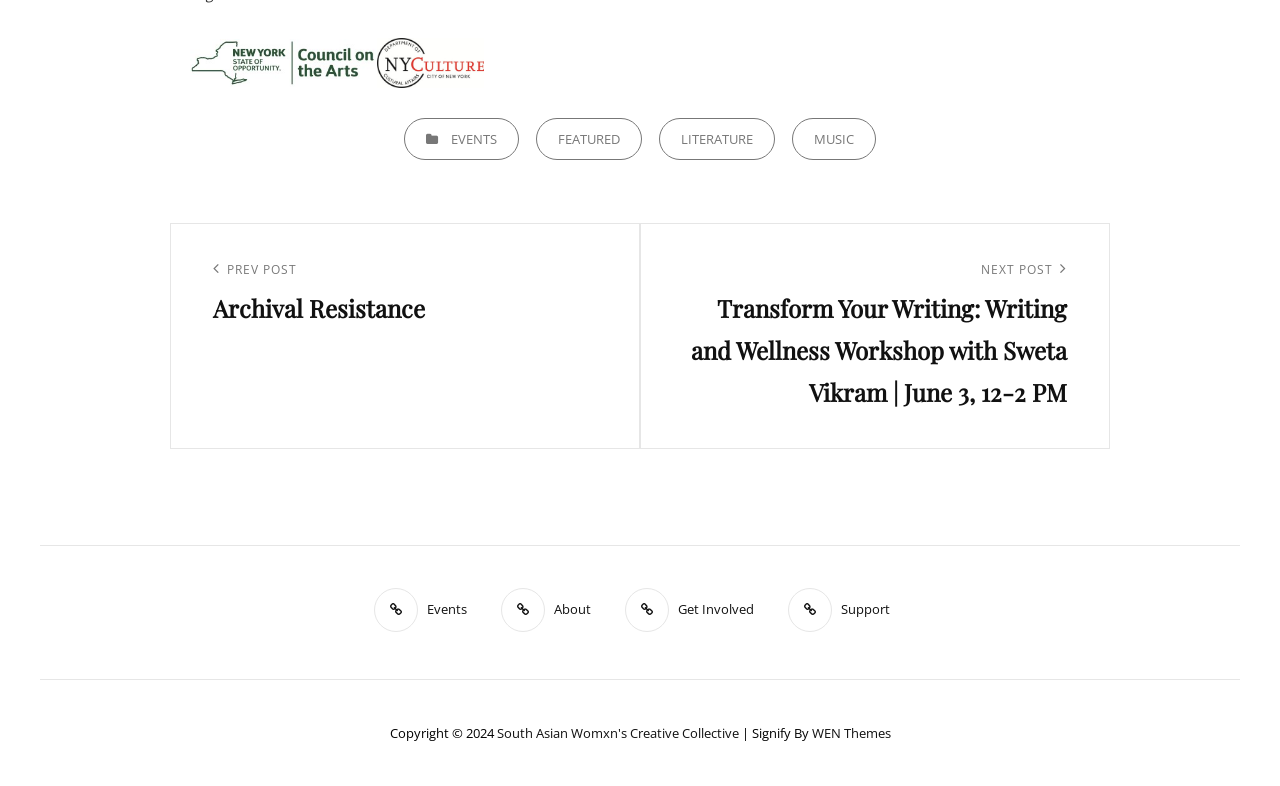Please provide the bounding box coordinates for the element that needs to be clicked to perform the following instruction: "Learn about the organization". The coordinates should be given as four float numbers between 0 and 1, i.e., [left, top, right, bottom].

[0.386, 0.739, 0.467, 0.813]